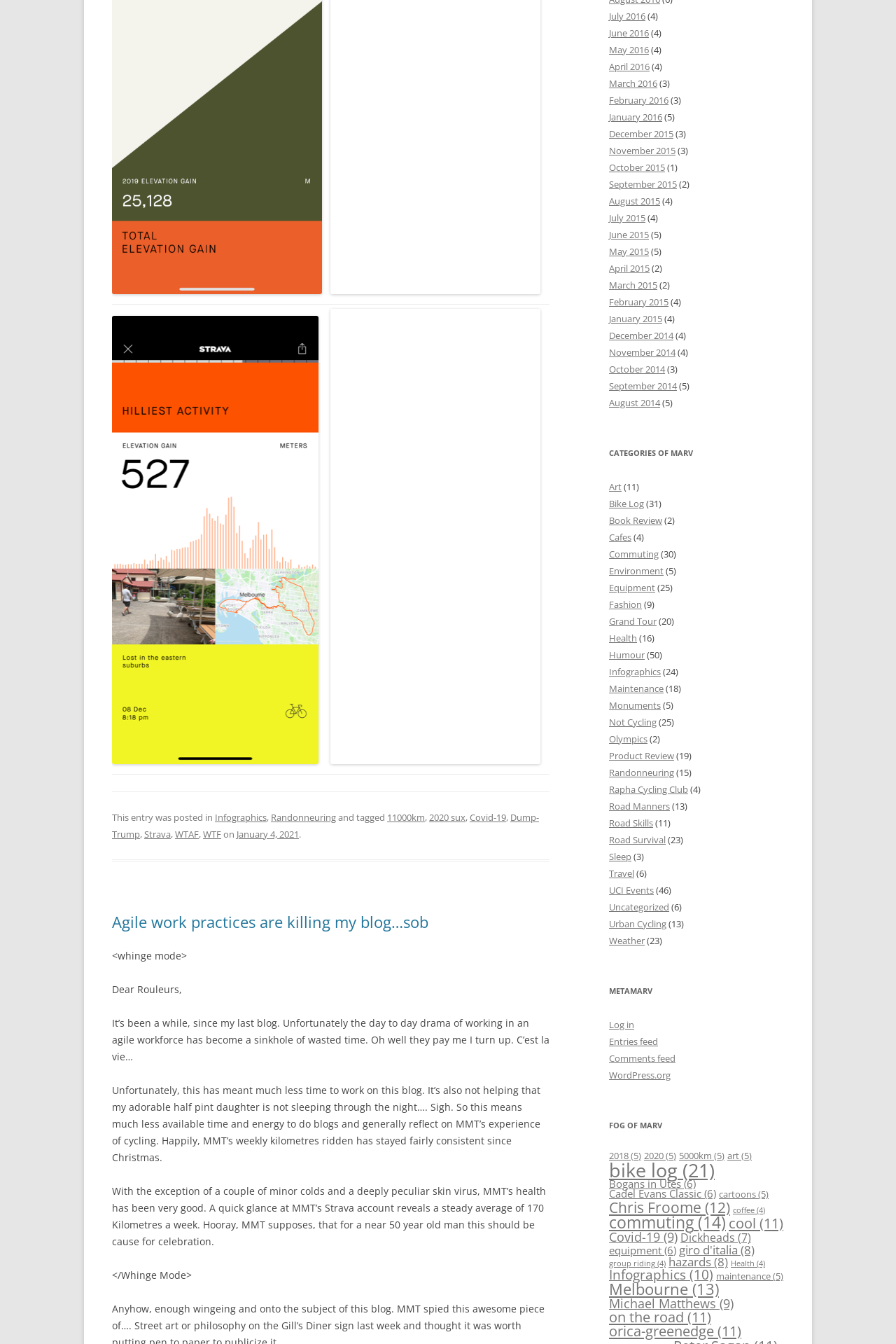Please identify the bounding box coordinates for the region that you need to click to follow this instruction: "Click the 'Agile work practices are killing my blog…sob' link".

[0.125, 0.678, 0.478, 0.693]